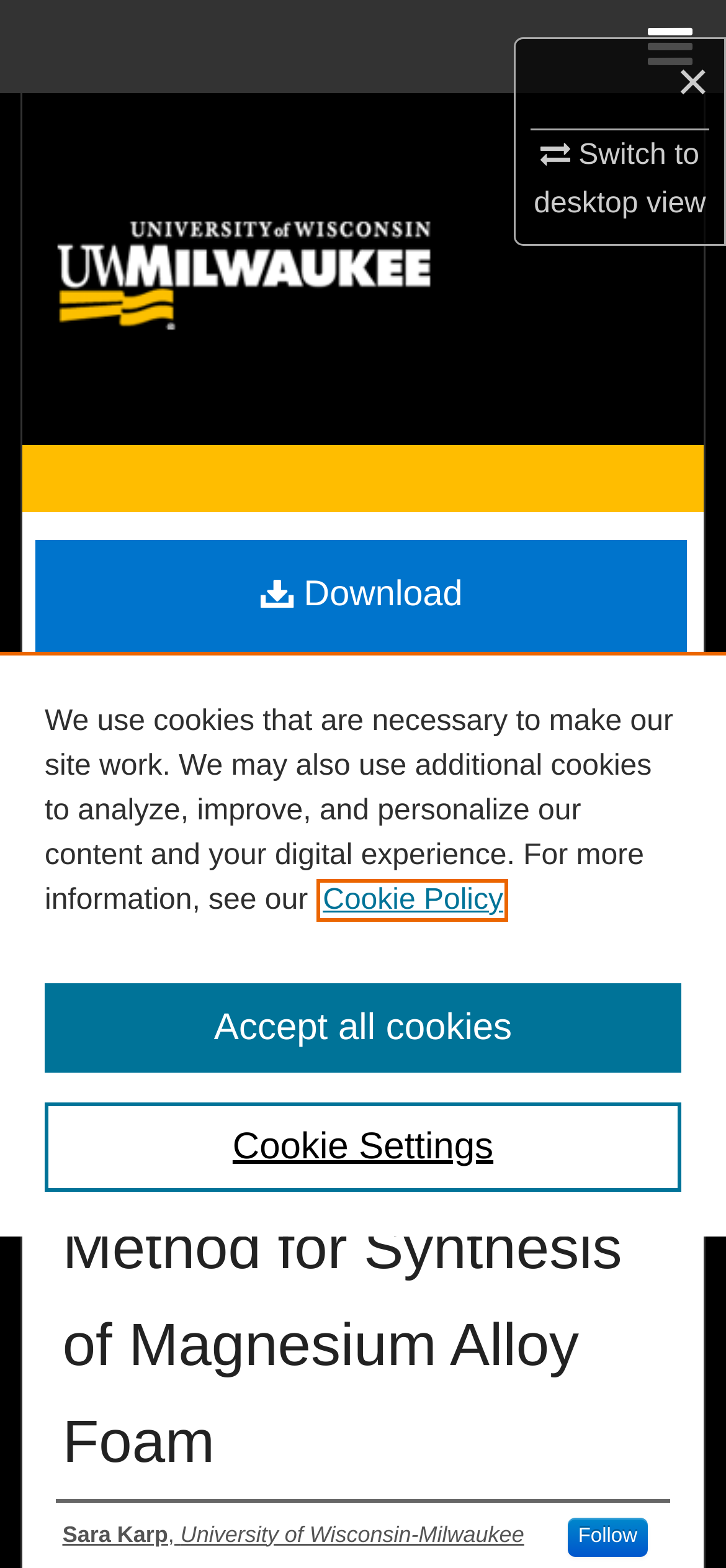What is the name of the university?
Based on the visual information, provide a detailed and comprehensive answer.

I found the answer by looking at the author's information, which is a link element, and then found the university name, 'University of Wisconsin-Milwaukee'.